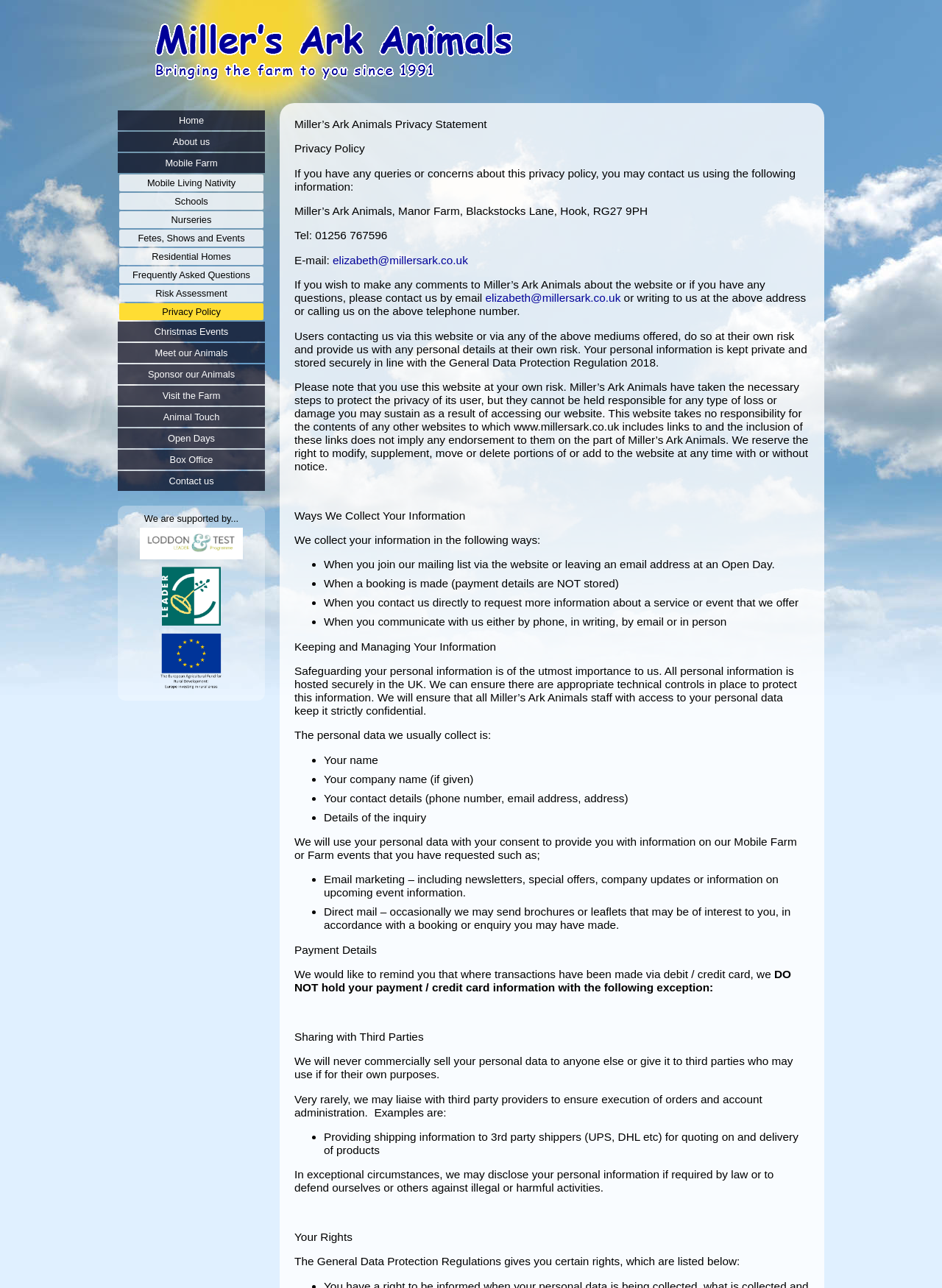Respond to the question below with a single word or phrase:
What is the phone number to contact Miller's Ark Animals?

01256 767596